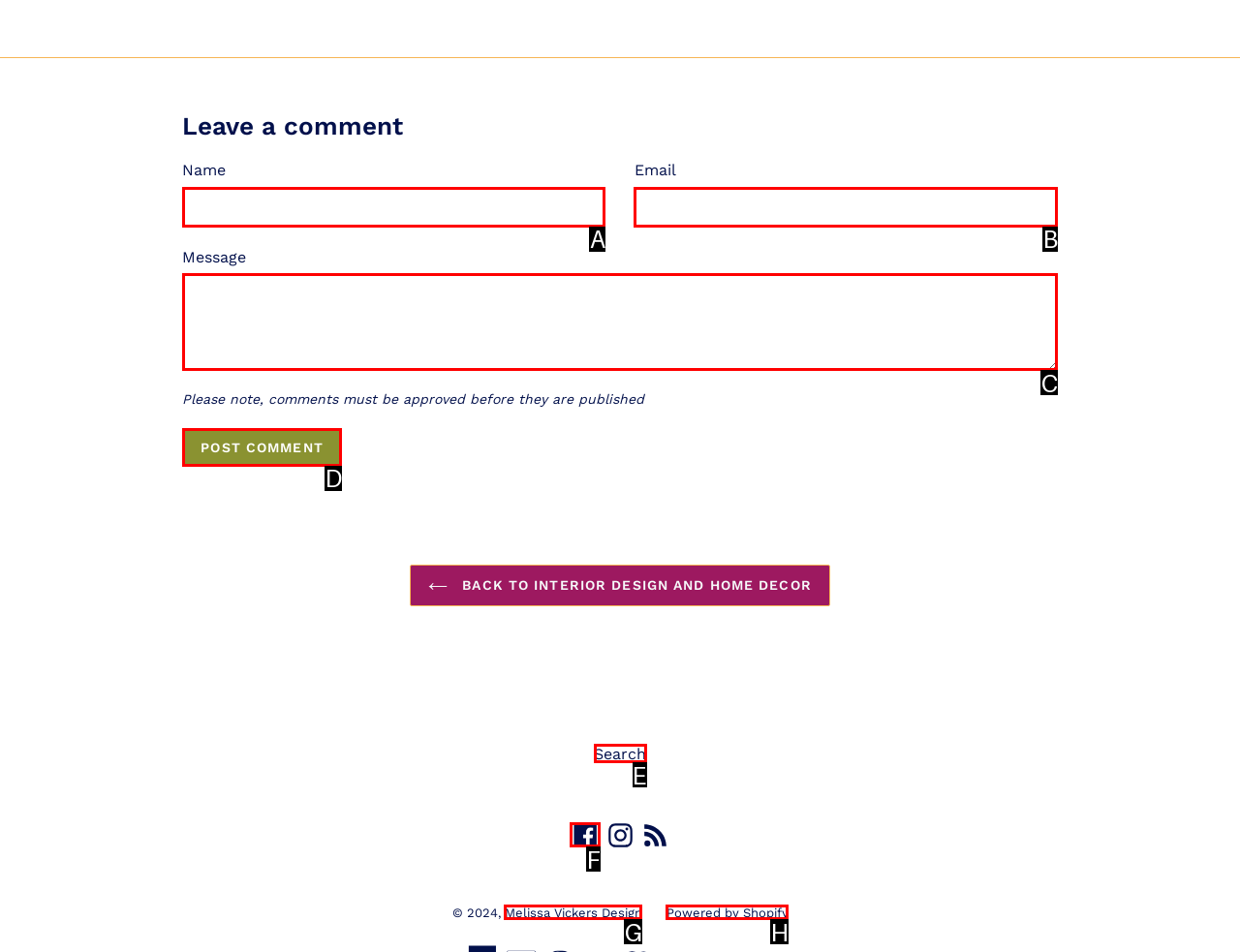Which lettered option matches the following description: parent_node: Email name="comment[email]"
Provide the letter of the matching option directly.

B